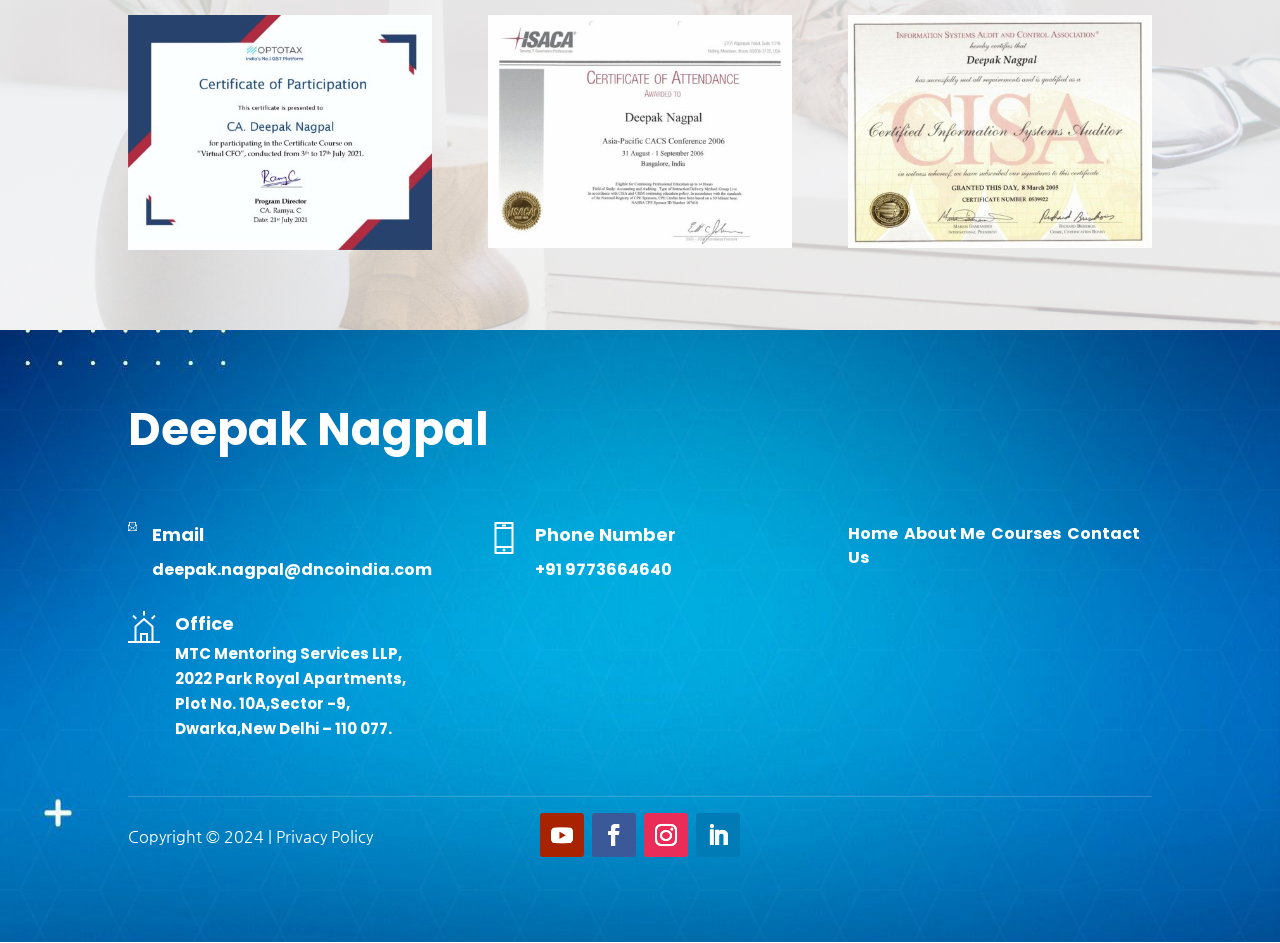Provide the bounding box coordinates of the HTML element described as: "Contact Us". The bounding box coordinates should be four float numbers between 0 and 1, i.e., [left, top, right, bottom].

None